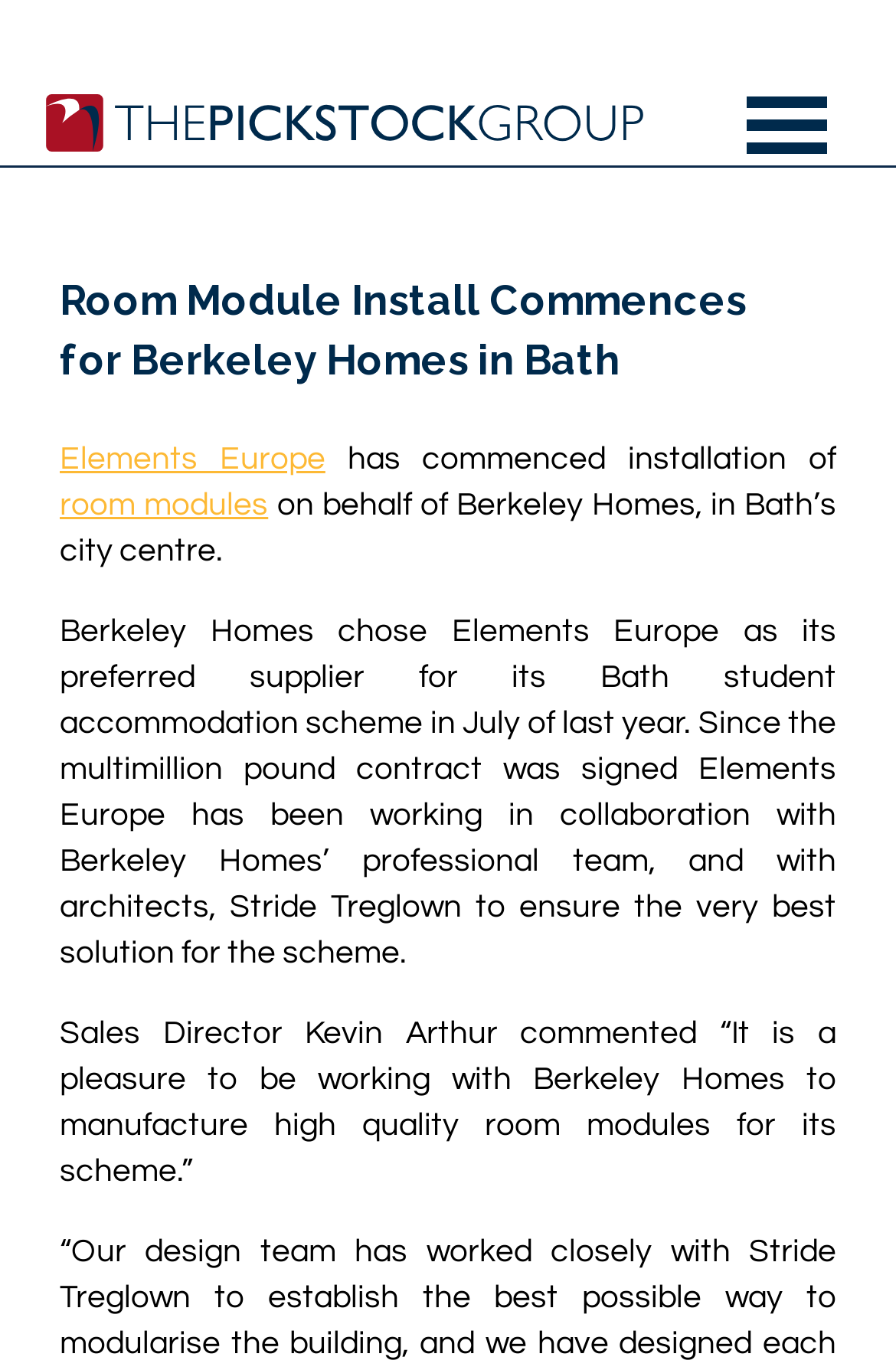Determine the bounding box of the UI element mentioned here: "parent_node: ABOUT US". The coordinates must be in the format [left, top, right, bottom] with values ranging from 0 to 1.

[0.833, 0.07, 0.923, 0.112]